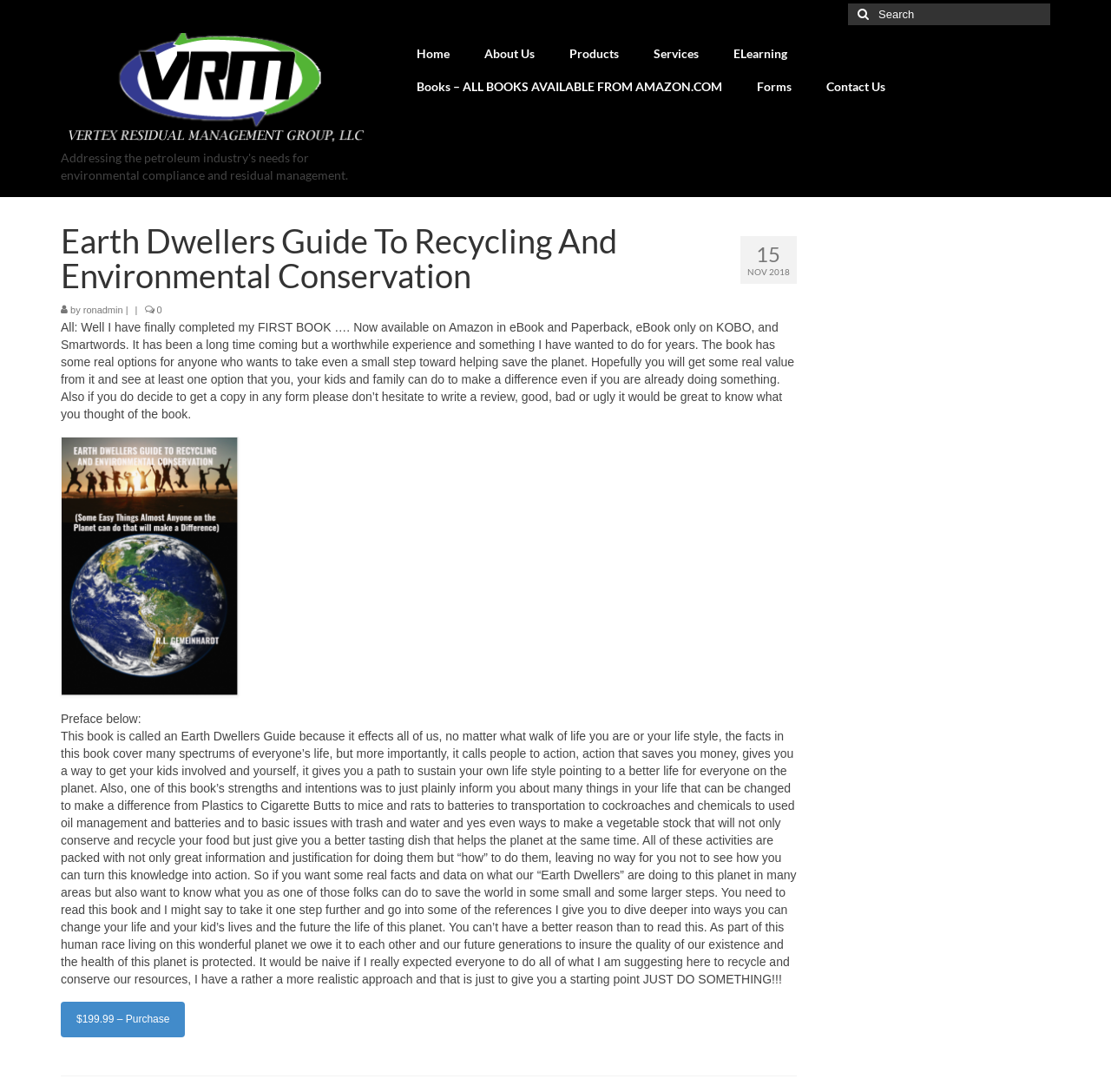Extract the bounding box coordinates for the UI element described by the text: "About web accessibility". The coordinates should be in the form of [left, top, right, bottom] with values between 0 and 1.

None